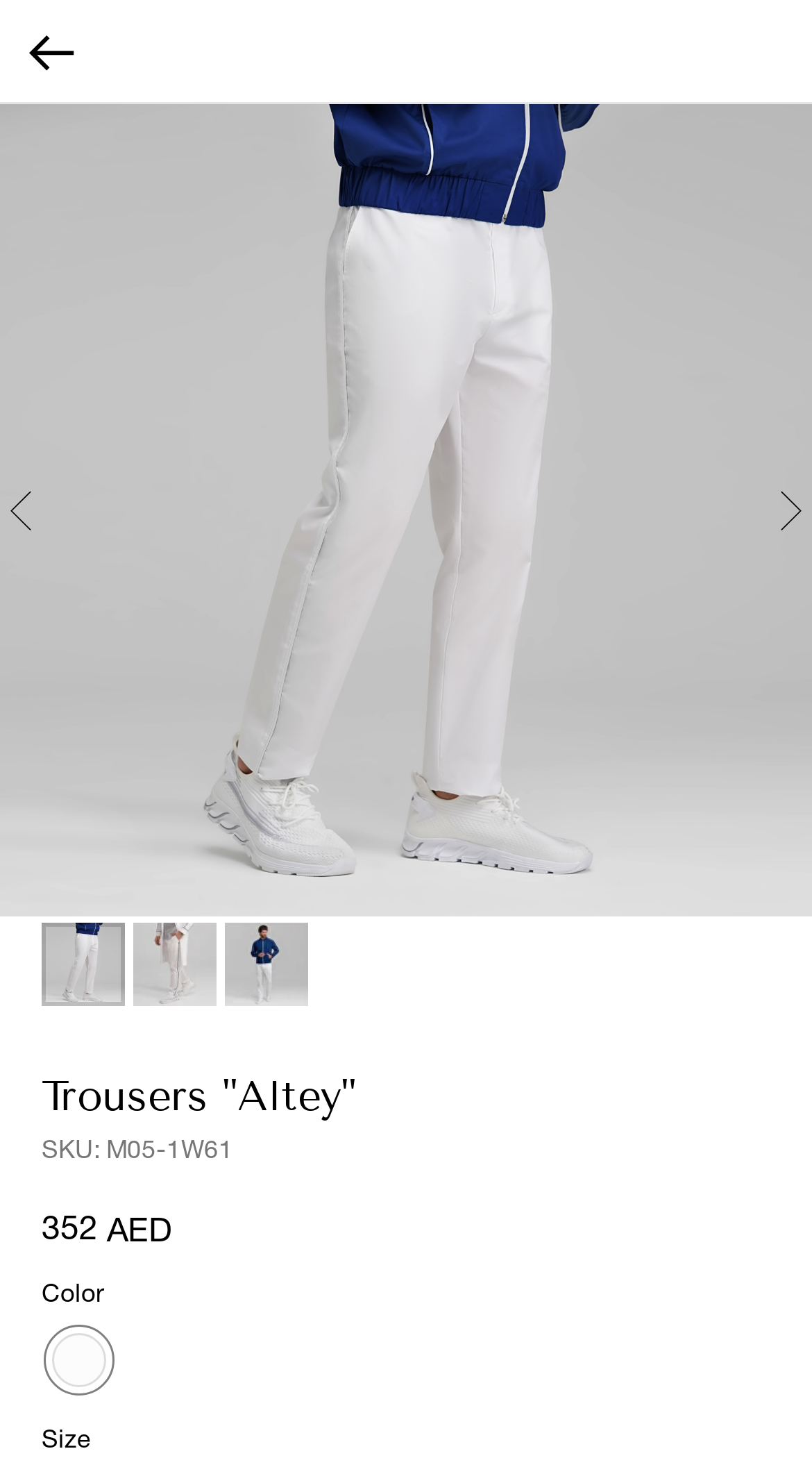How many images are on the product page?
Using the image as a reference, answer the question with a short word or phrase.

3